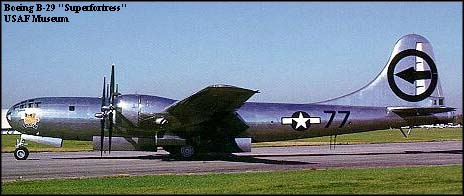Answer briefly with one word or phrase:
What is the wingspan of the B-29 Superfortress?

141 ft. 3 in.